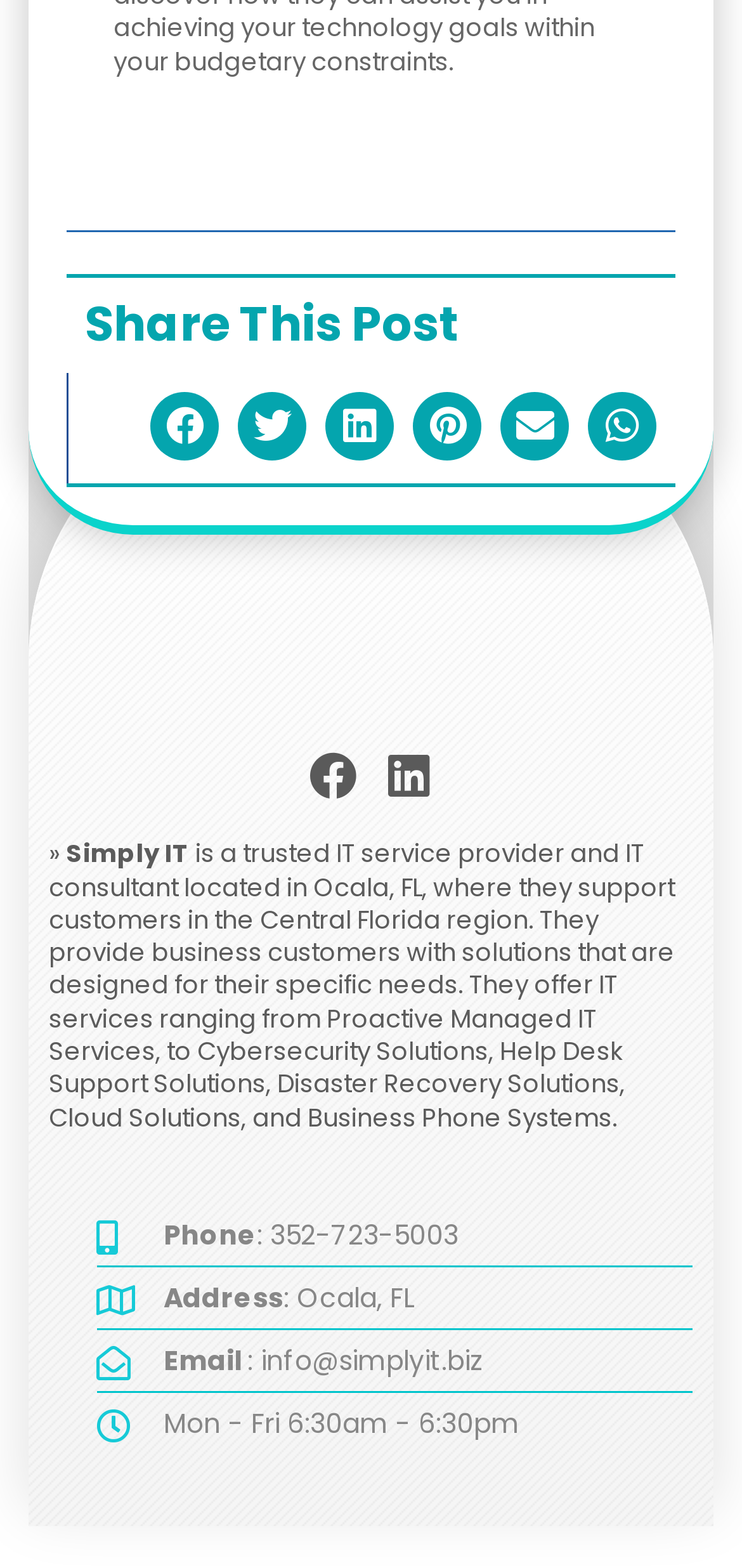Please find the bounding box coordinates of the clickable region needed to complete the following instruction: "View business address". The bounding box coordinates must consist of four float numbers between 0 and 1, i.e., [left, top, right, bottom].

[0.13, 0.818, 0.934, 0.84]